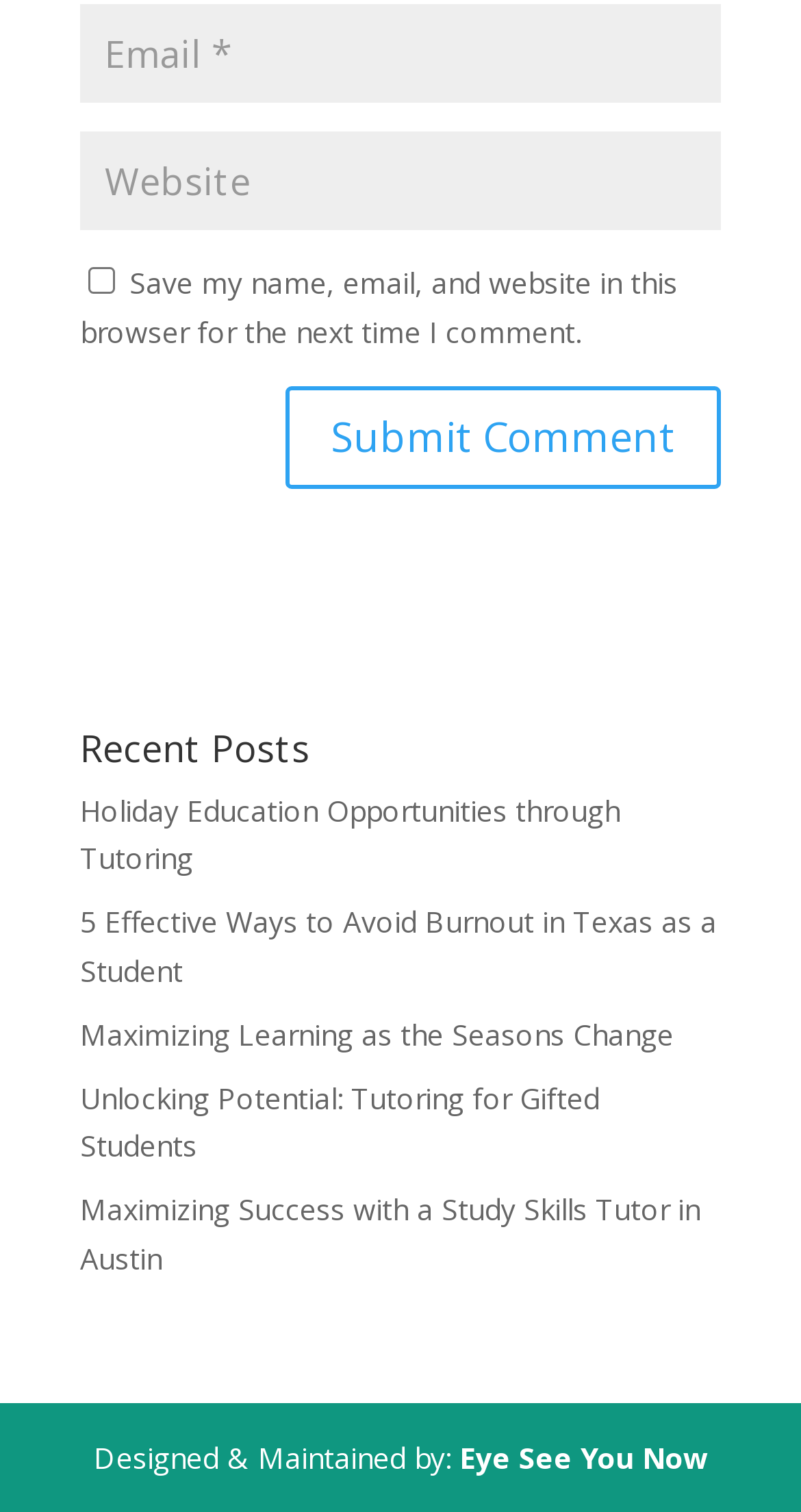What is the text above the 'Email *' textbox?
Using the image as a reference, answer the question with a short word or phrase.

None